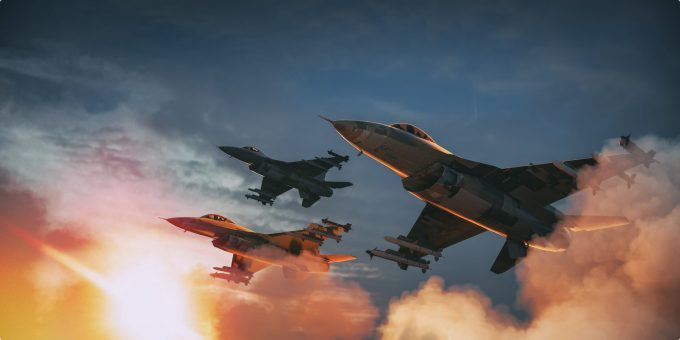What is the theme of the accompanying article?
Your answer should be a single word or phrase derived from the screenshot.

The War on Climate